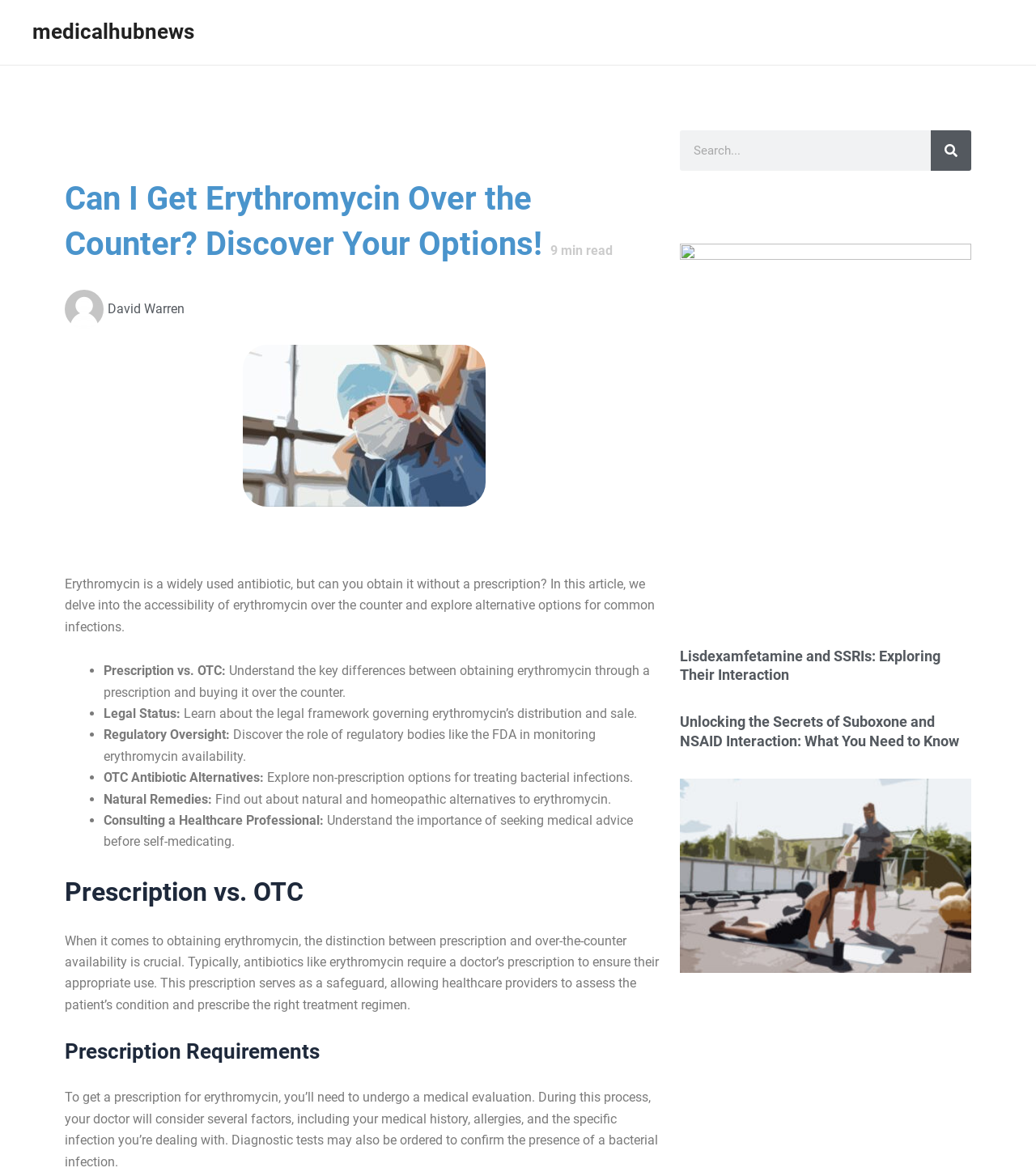Identify the bounding box coordinates of the area you need to click to perform the following instruction: "Read the article about Lisdexamfetamine and SSRIs".

[0.656, 0.551, 0.937, 0.584]